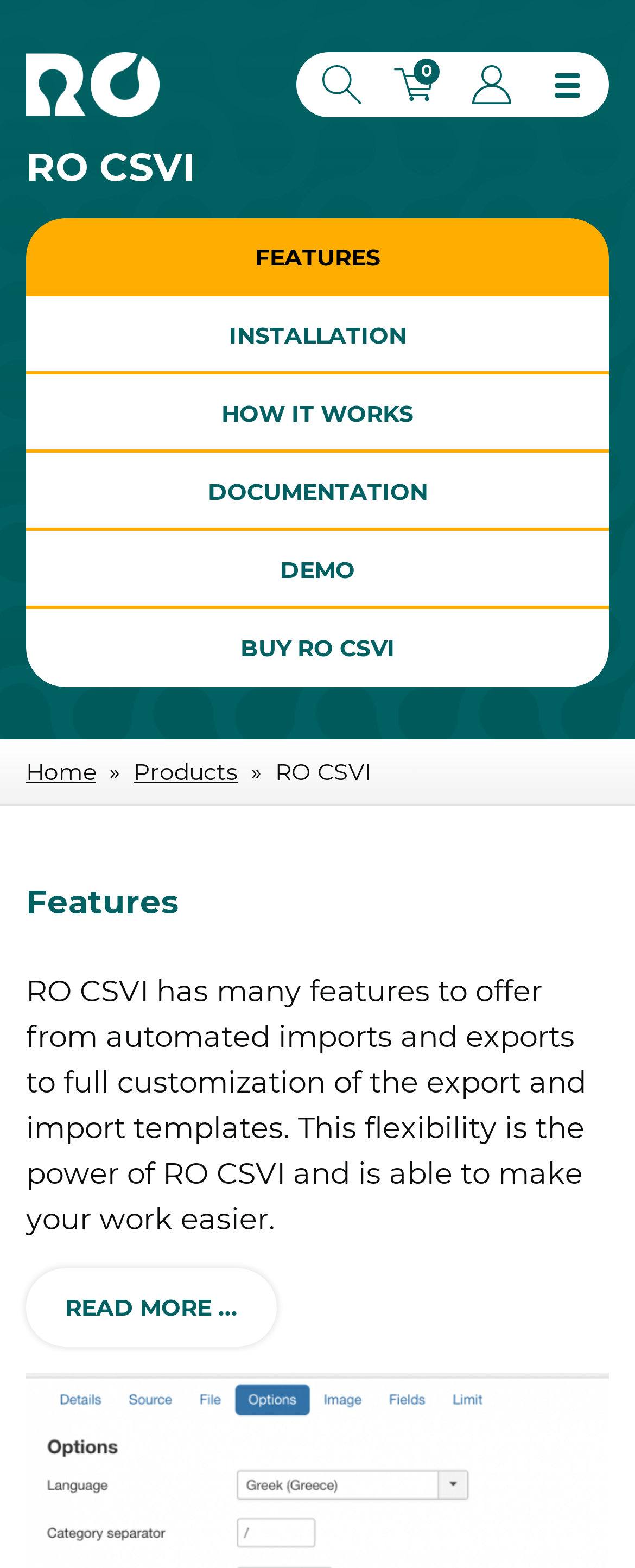Analyze the image and answer the question with as much detail as possible: 
What is the name of the product being described?

I looked at the heading and text descriptions throughout the webpage and found that the product being described is RO CSVI.